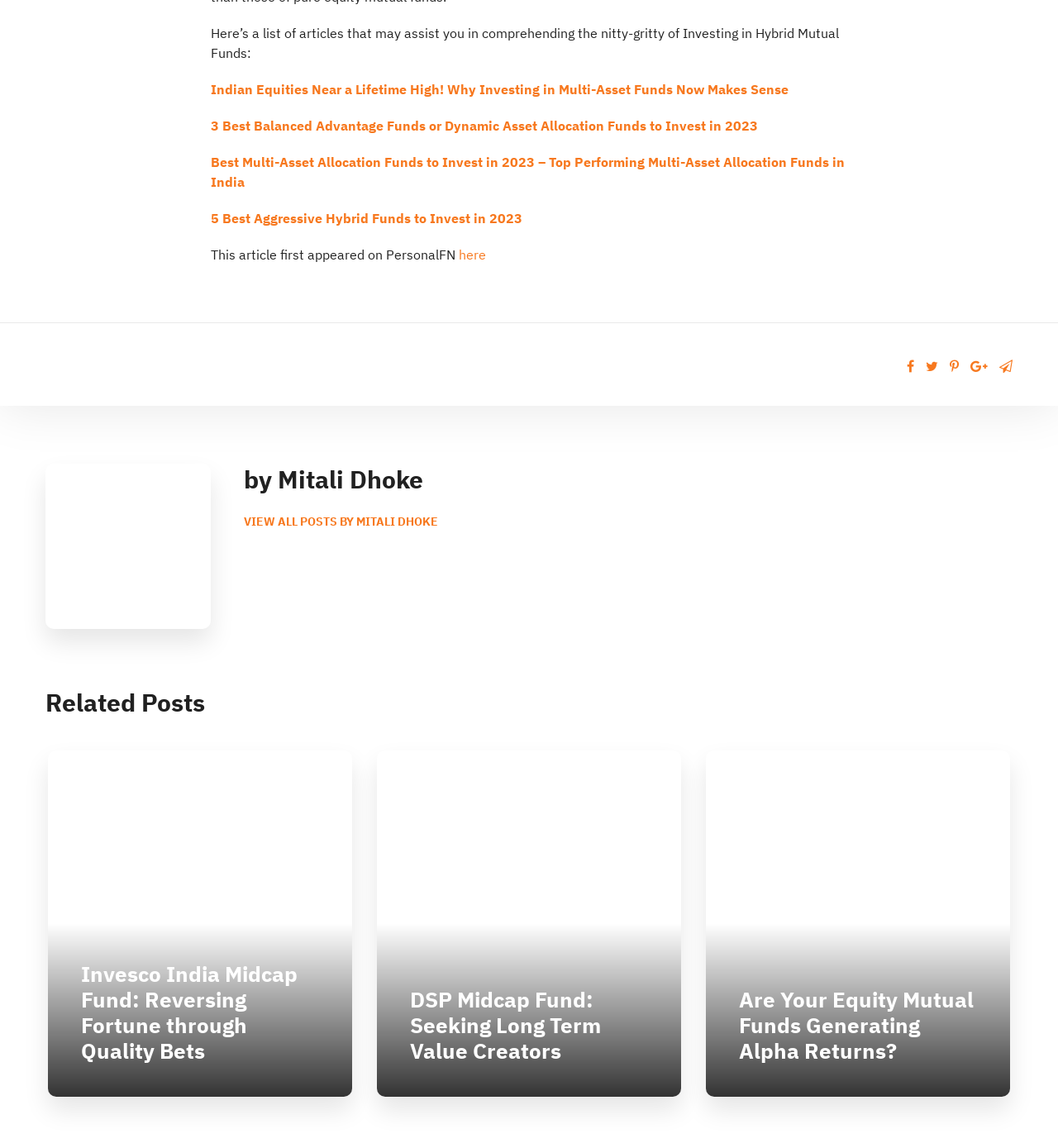What is the purpose of the icons in the main section?
Please give a detailed and elaborate answer to the question based on the image.

The icons in the main section, such as '', '', '', '', and '', are likely social media links, allowing users to share the content on various platforms.